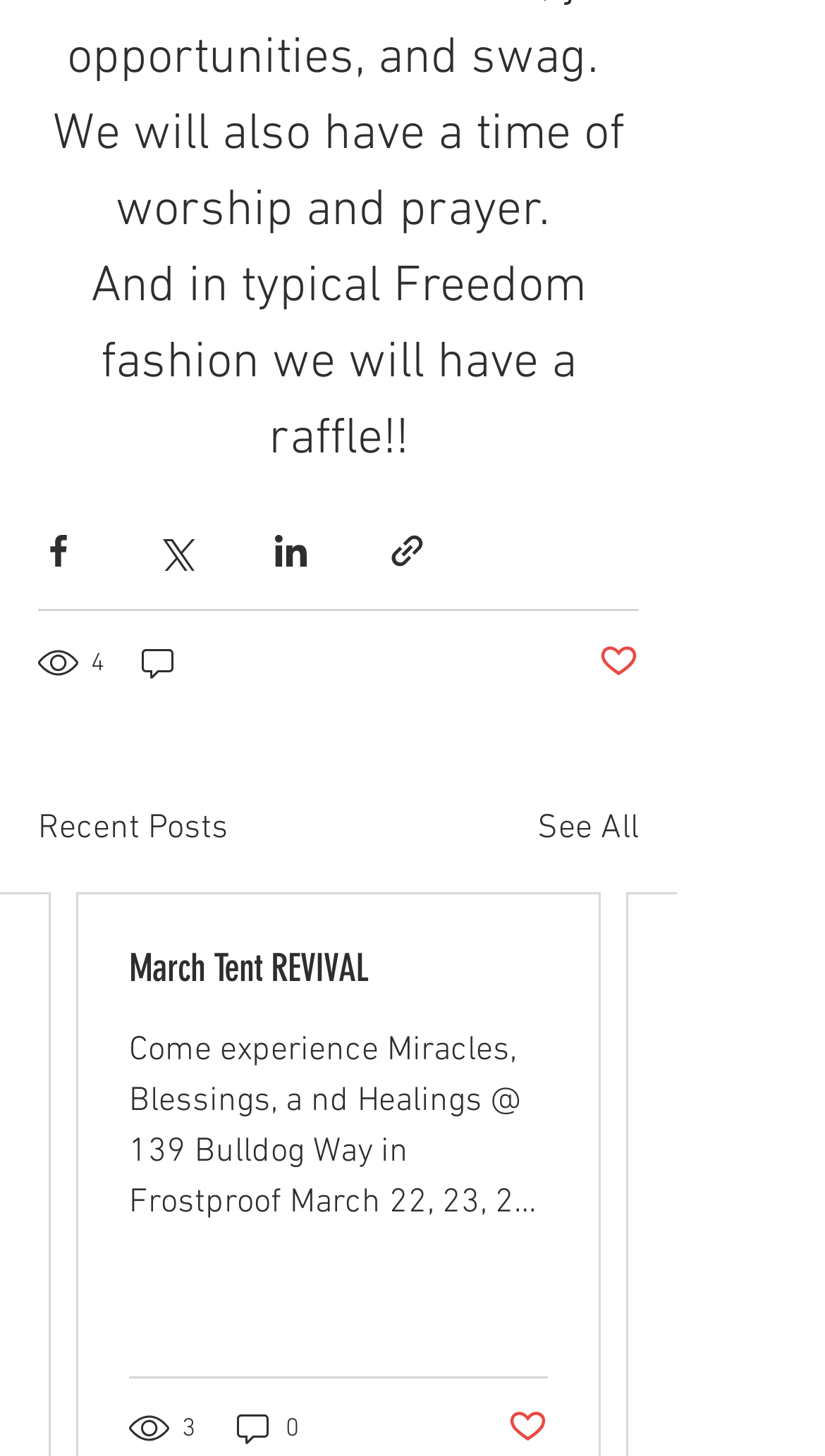Identify the bounding box coordinates for the region to click in order to carry out this instruction: "Share via link". Provide the coordinates using four float numbers between 0 and 1, formatted as [left, top, right, bottom].

[0.469, 0.364, 0.518, 0.391]